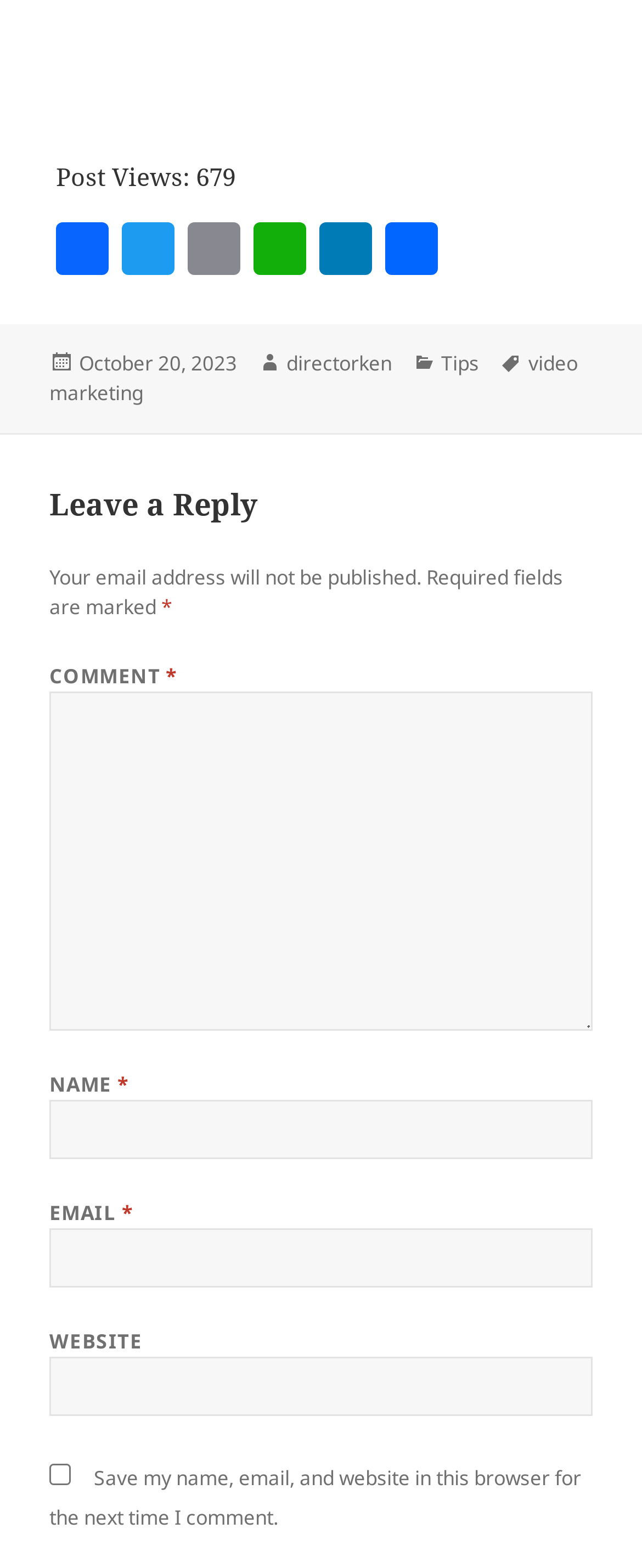Based on the description "parent_node: WEBSITE name="url"", find the bounding box of the specified UI element.

[0.077, 0.865, 0.923, 0.903]